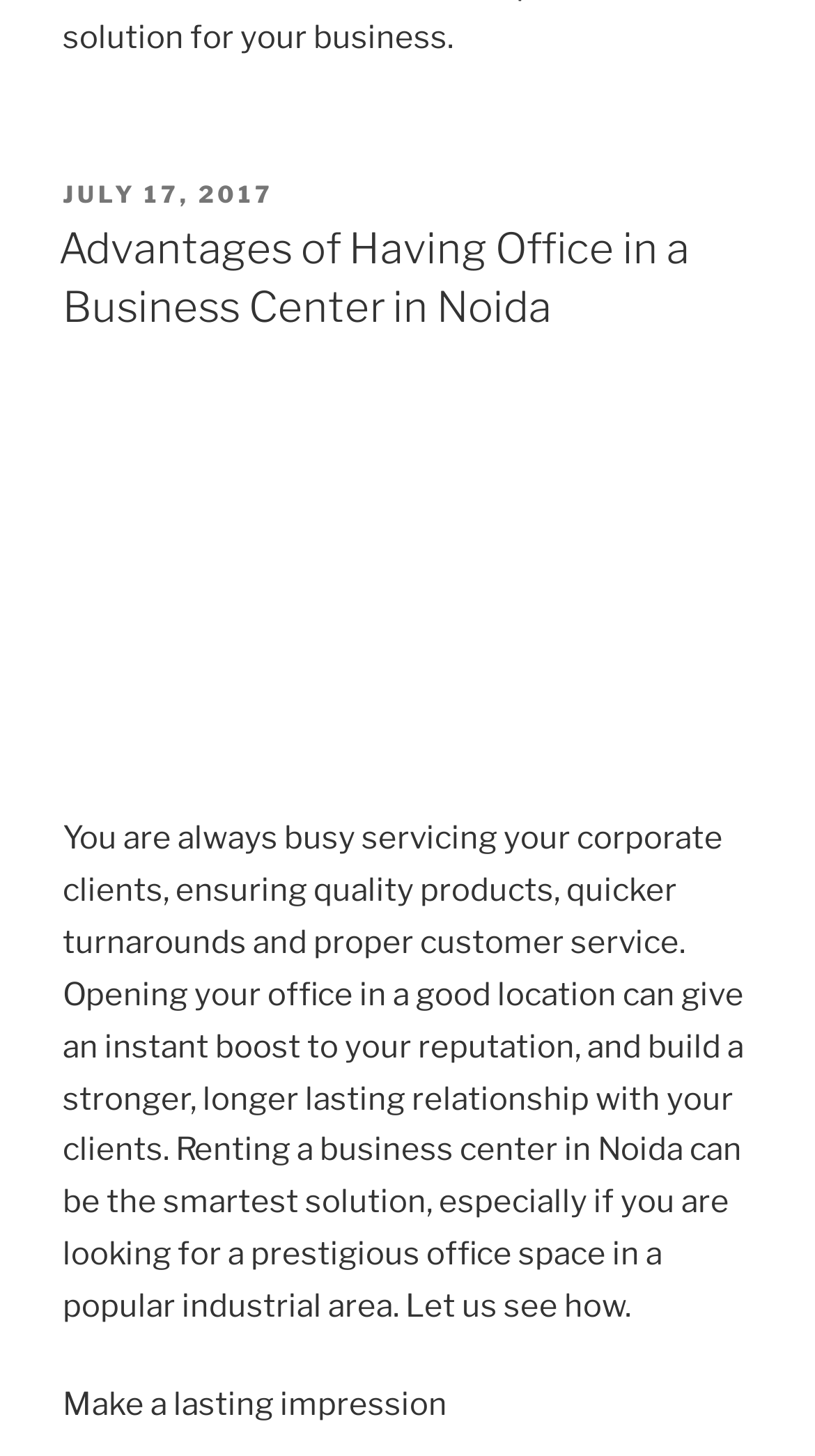What is the main topic of the article?
Please interpret the details in the image and answer the question thoroughly.

The main topic of the article can be inferred from the heading 'Advantages of Having Office in a Business Center in Noida' which is present in the header section of the webpage.